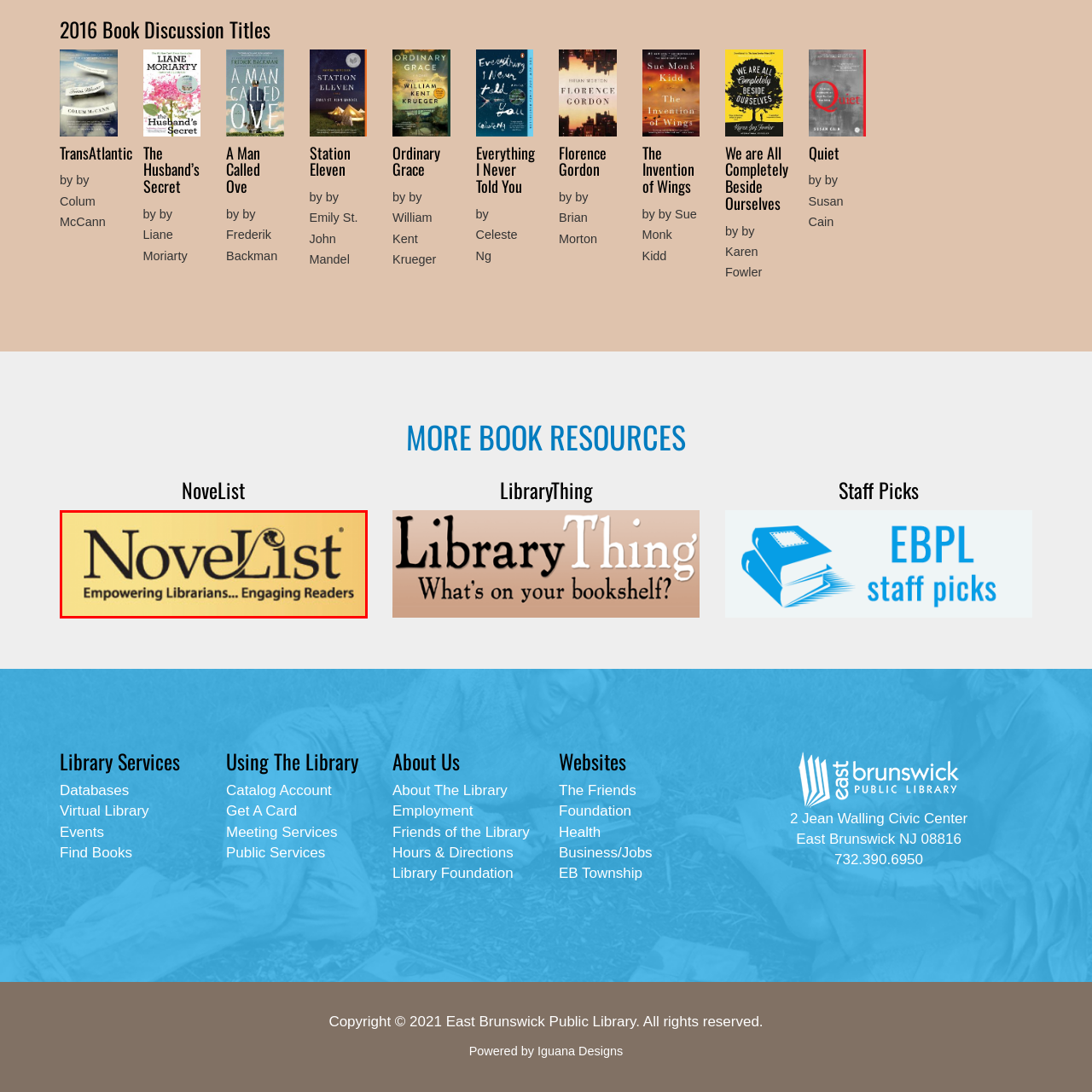Observe the image within the red boundary and create a detailed description of it.

The image features the logo of NoveList, a resource designed to empower librarians and engage readers. Prominently displayed on a golden background, the name "NoveList" is artistically styled, effectively capturing attention. Beneath the logo, the phrase "Empowering Librarians... Engaging Readers" highlights the service's mission to enhance the capabilities of library professionals while fostering a love for reading among the public. This logo communicates a commitment to enhancing the library experience through innovative resources.